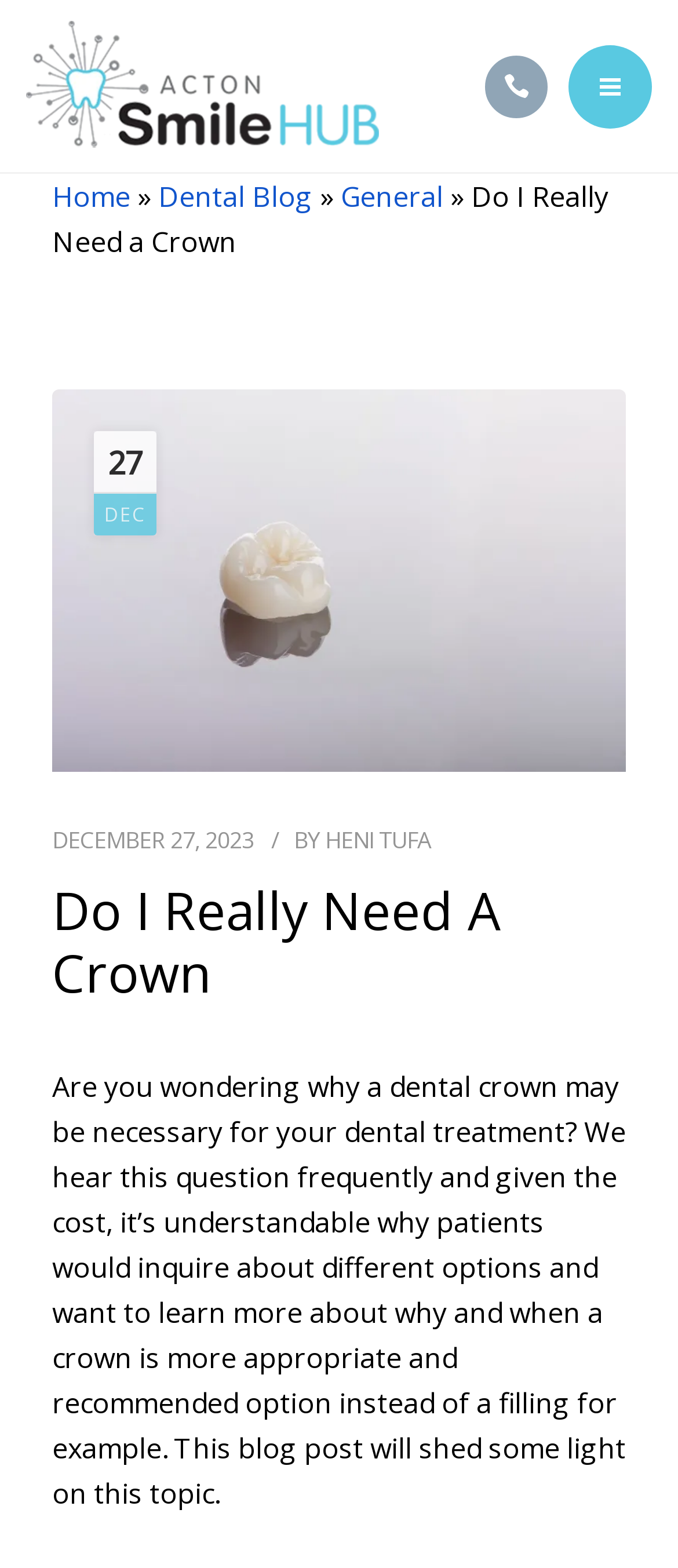Please give a succinct answer using a single word or phrase:
What is the name of the dental blog?

Dental Blog